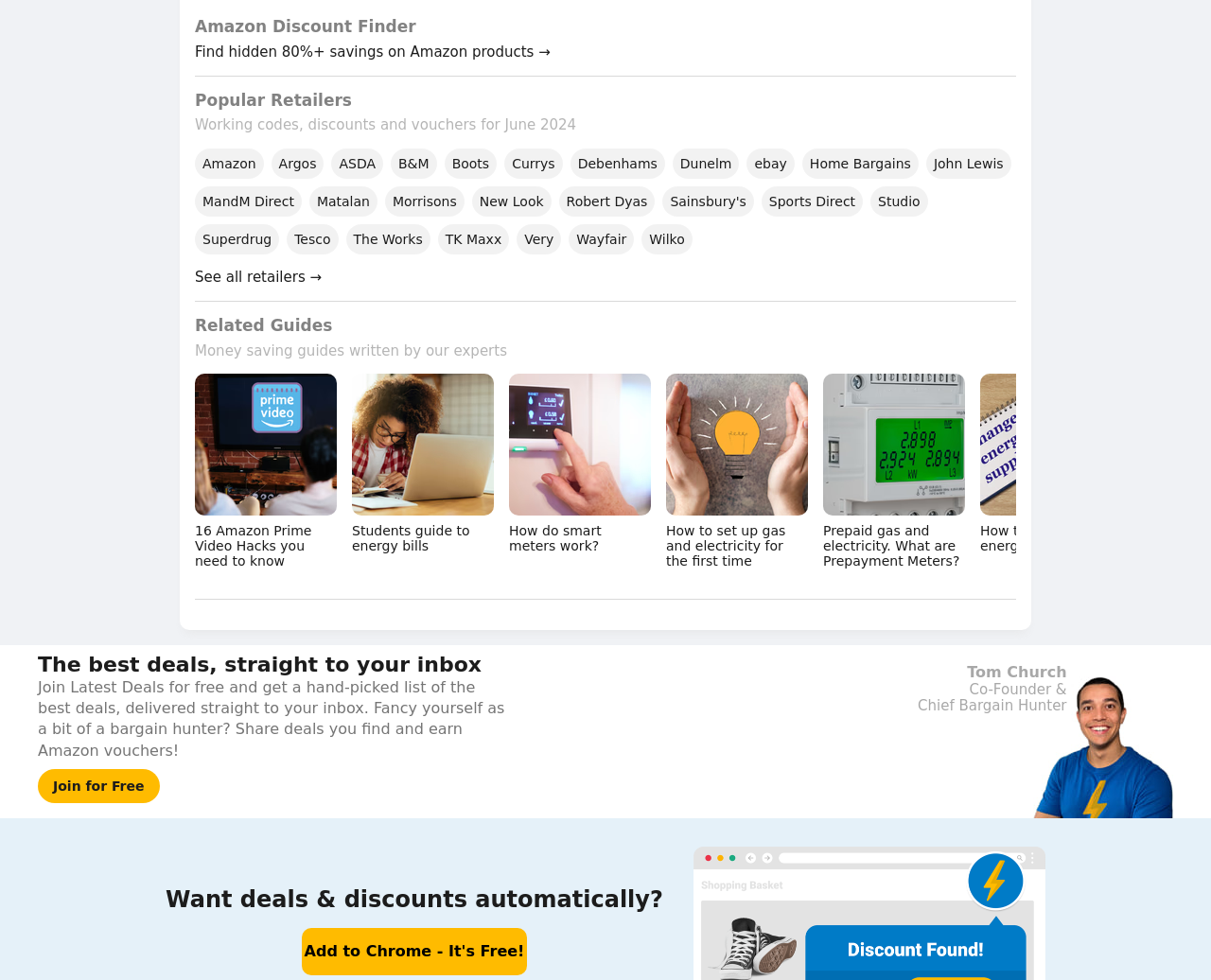Could you find the bounding box coordinates of the clickable area to complete this instruction: "Search using Google"?

None